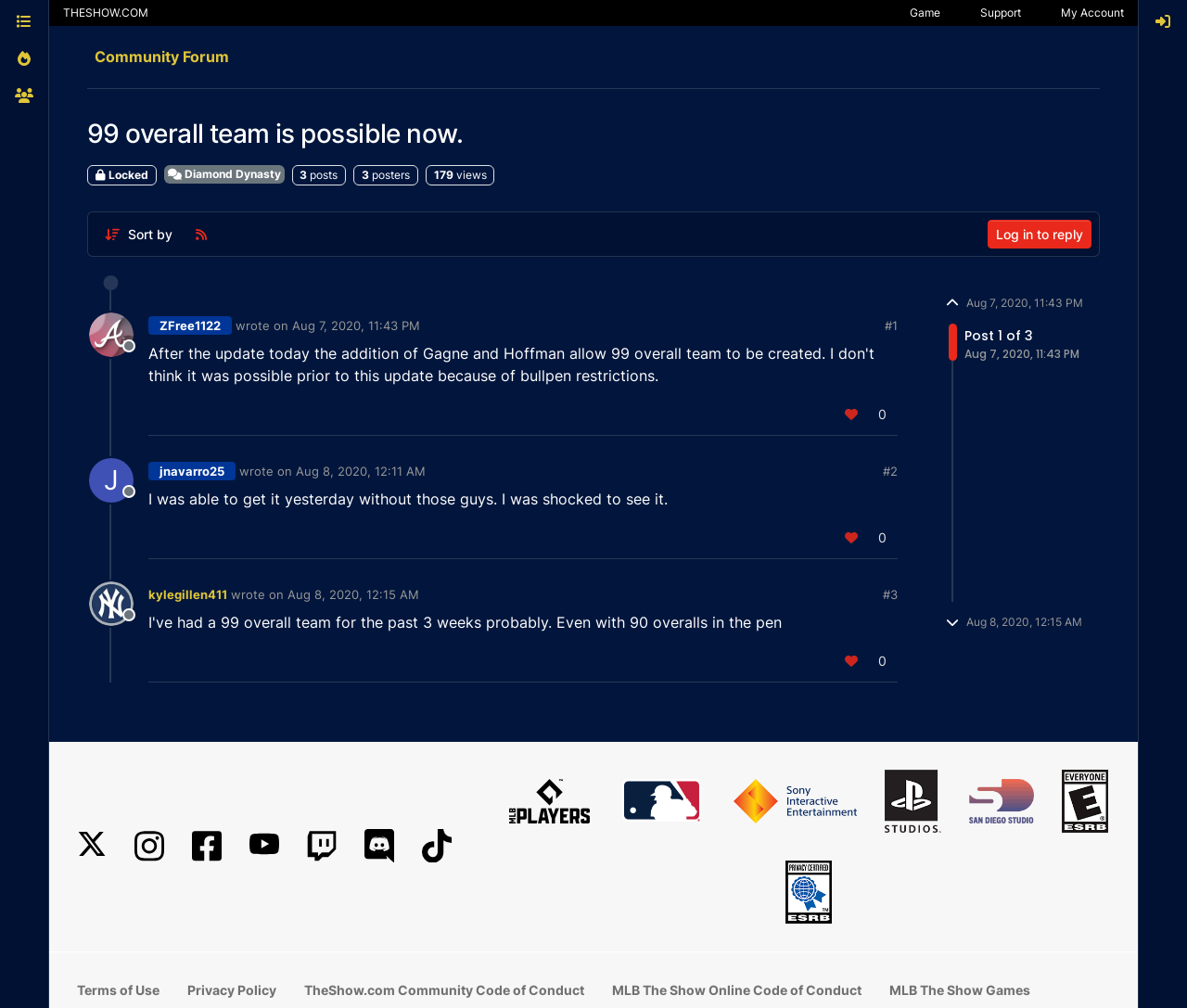What is the date of the last post?
Using the image as a reference, answer the question in detail.

I looked at the last post element and found the link element with the text 'Aug 8, 2020, 12:15 AM' which is the date of the last post.